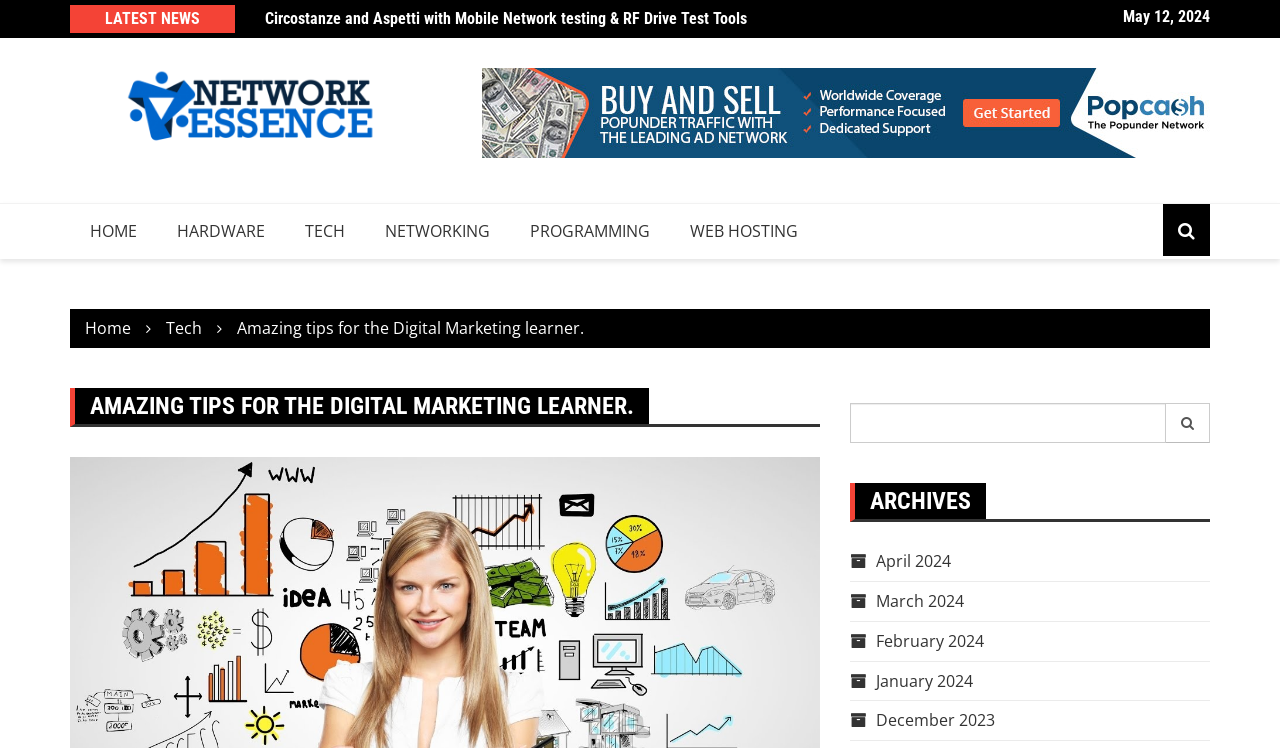Identify the bounding box coordinates of the area that should be clicked in order to complete the given instruction: "Search for something". The bounding box coordinates should be four float numbers between 0 and 1, i.e., [left, top, right, bottom].

[0.664, 0.538, 0.911, 0.592]